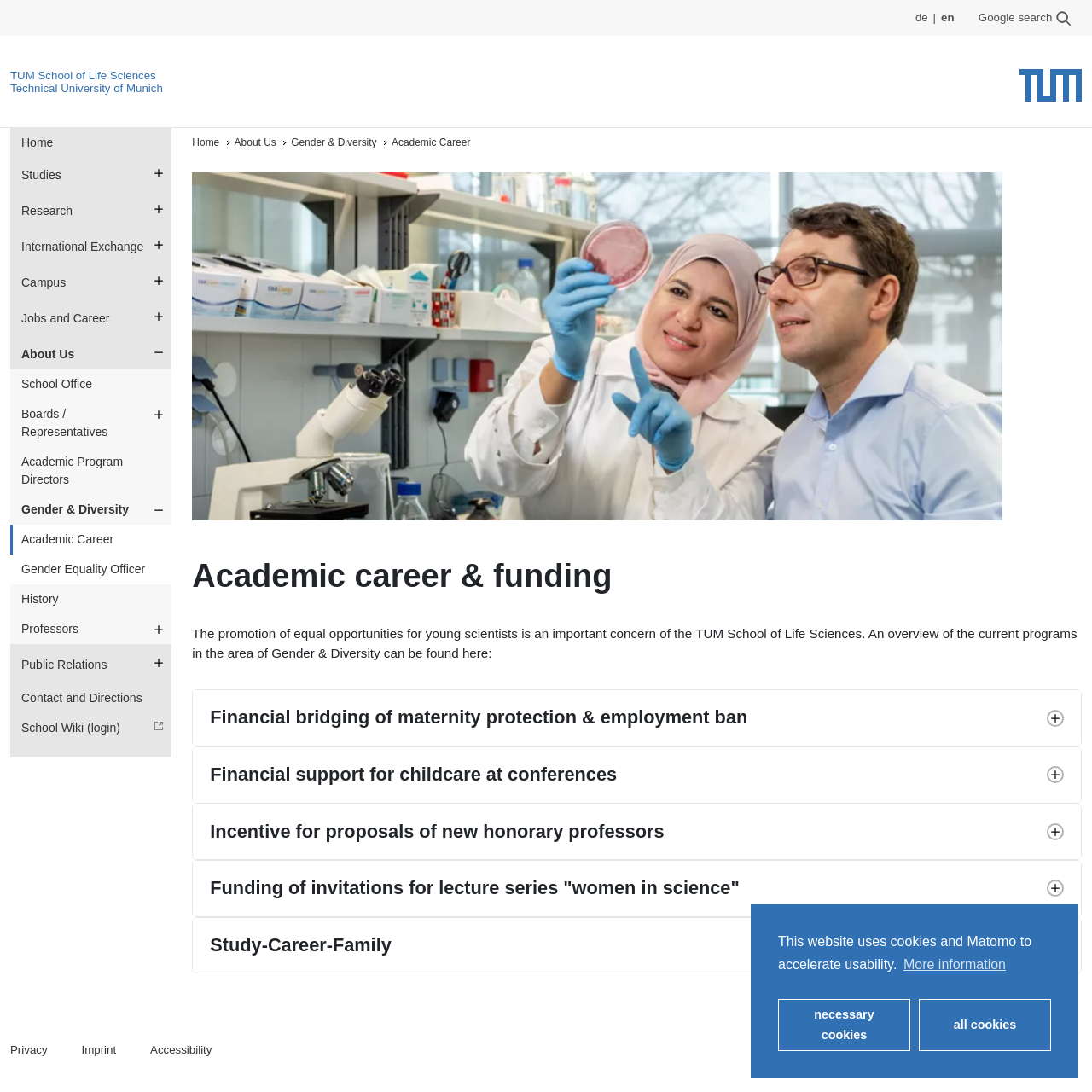Please find the bounding box coordinates of the section that needs to be clicked to achieve this instruction: "View About Us".

[0.009, 0.311, 0.157, 0.339]